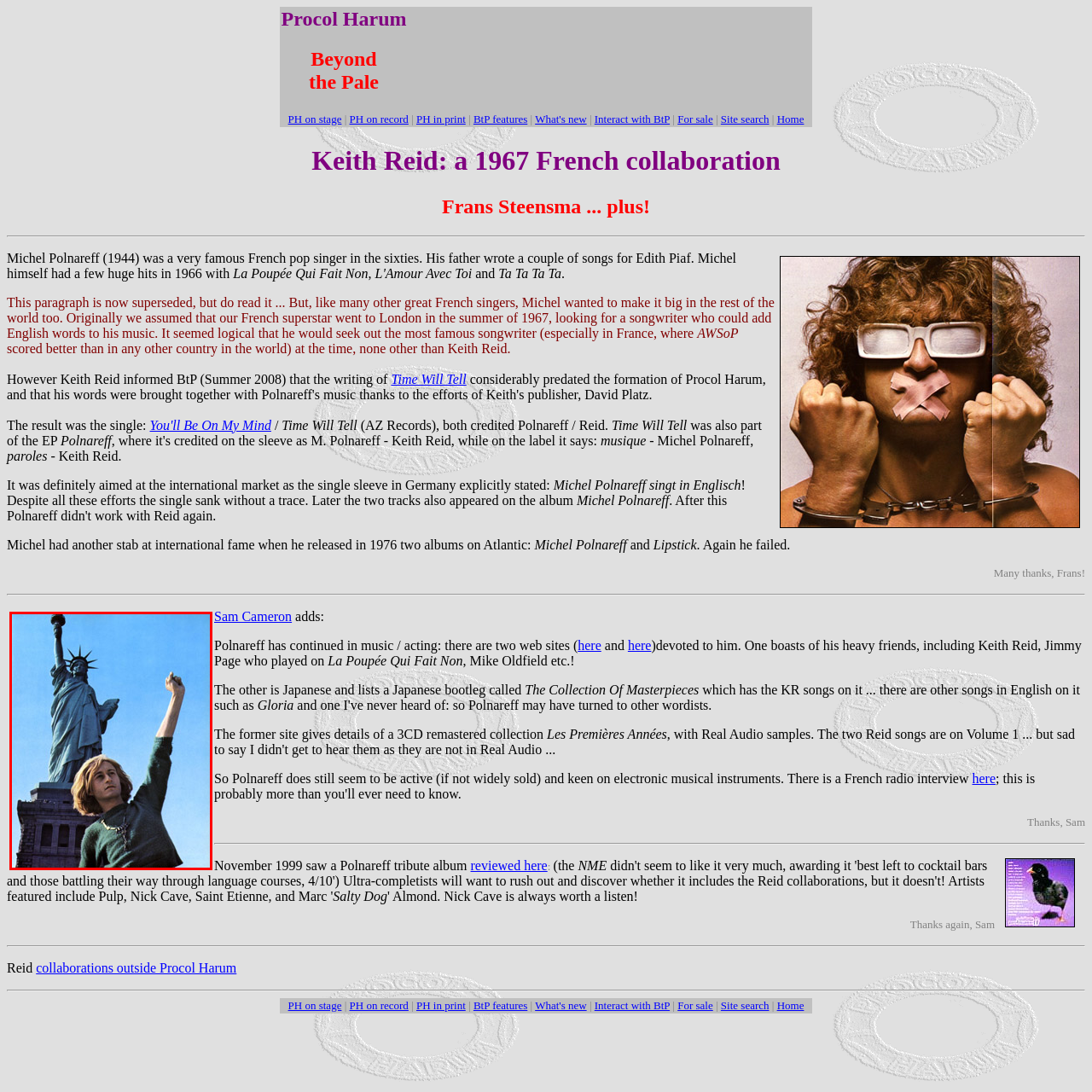Explain what is happening in the image inside the red outline in great detail.

The image captures a young man striking a pose reminiscent of a triumph, with his left arm raised and fist clenched, evoking a sense of empowerment. In the background, the iconic Statue of Liberty stands majestically, symbolizing freedom and hope. The juxtaposition between the youthful figure and the historic monument highlights themes of aspiration and connection to American ideals. The vibrant blue sky adds an uplifting mood to the scene, making it a powerful representation of youthful energy against a backdrop of enduring significance.